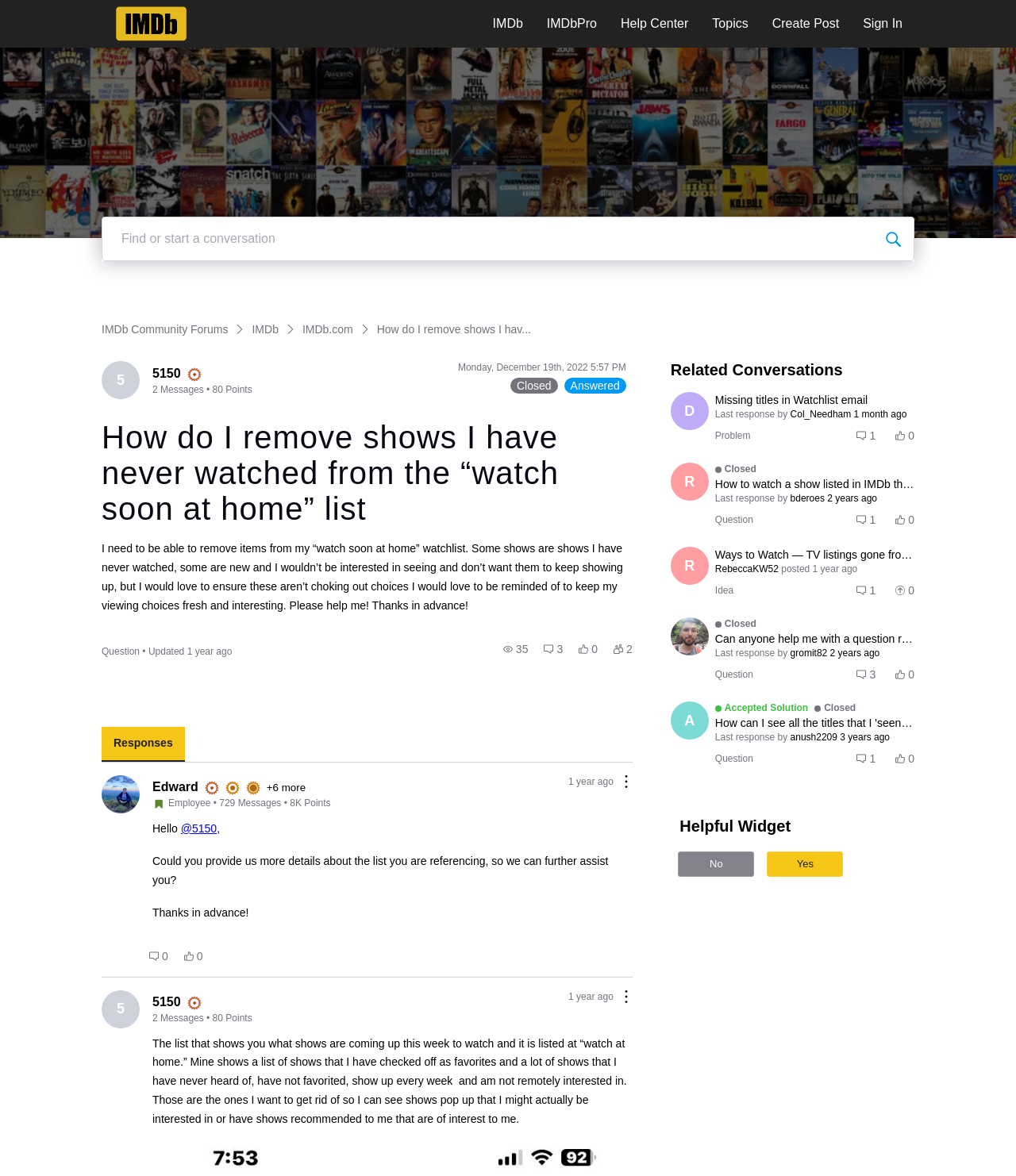Find the bounding box coordinates of the element to click in order to complete the given instruction: "Sign in."

[0.849, 0.0, 0.888, 0.04]